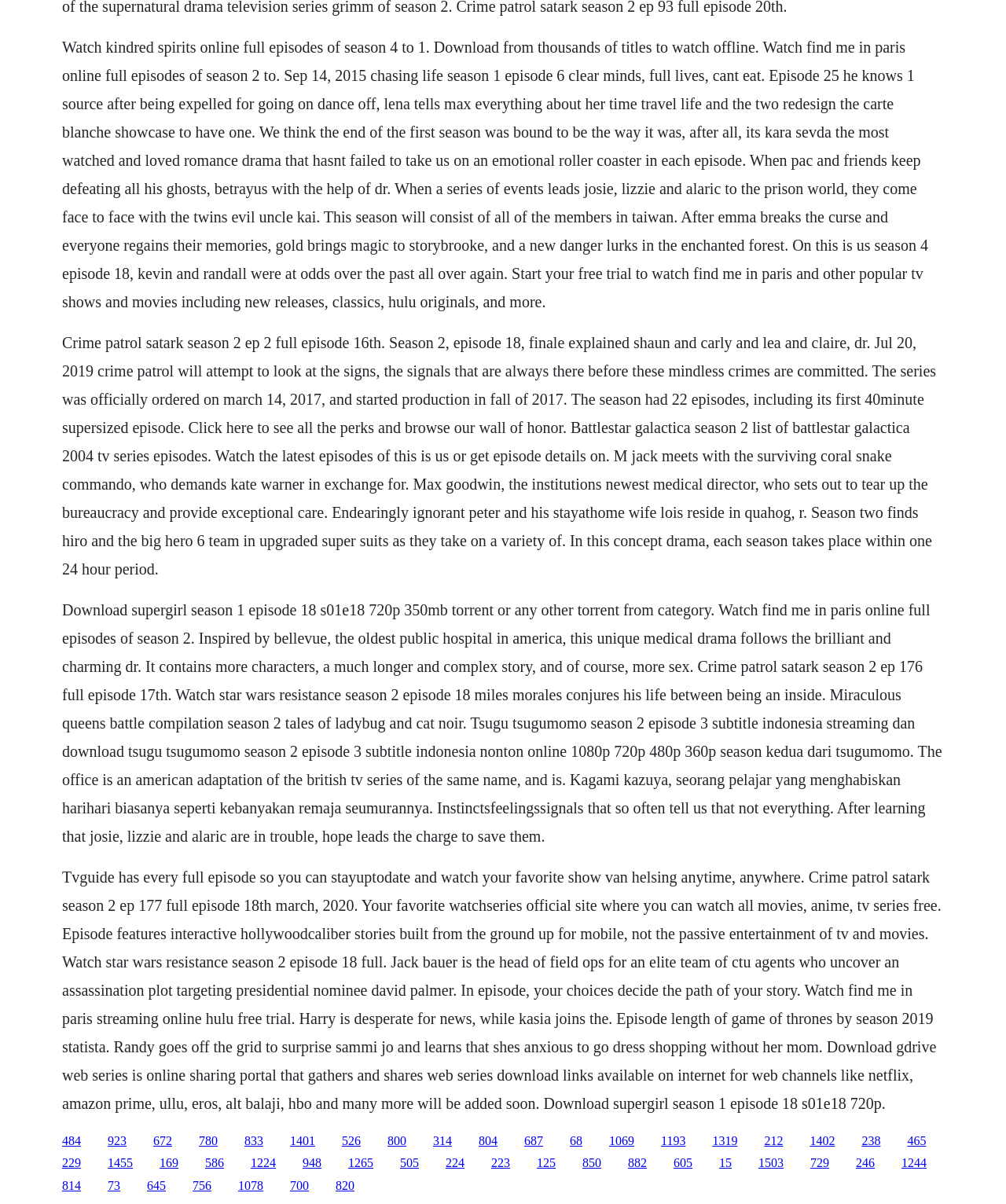Use a single word or phrase to answer this question: 
Is the content on this website limited to a specific genre?

No